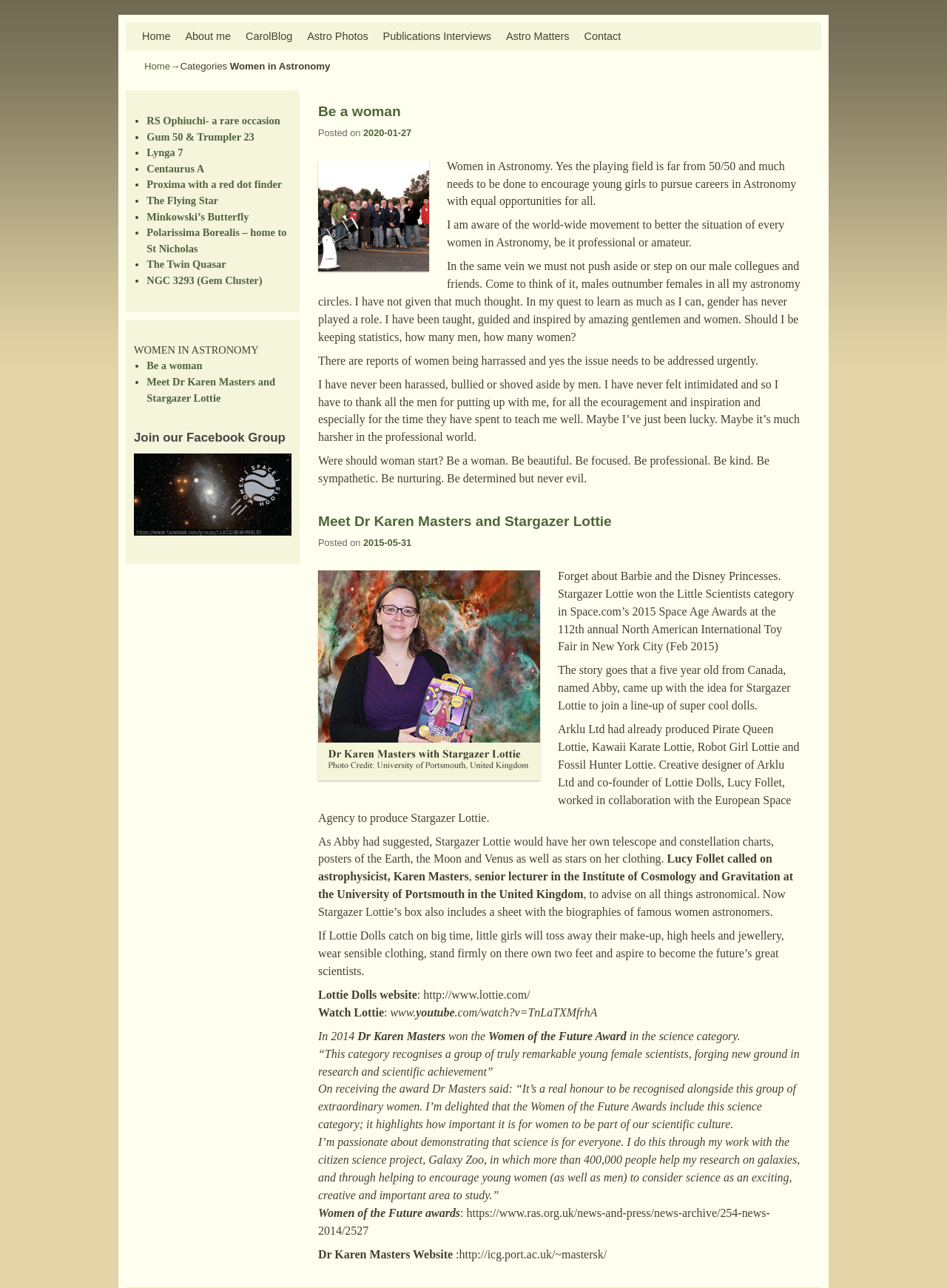Who is the astrophysicist mentioned in the second article?
Use the screenshot to answer the question with a single word or phrase.

Karen Masters